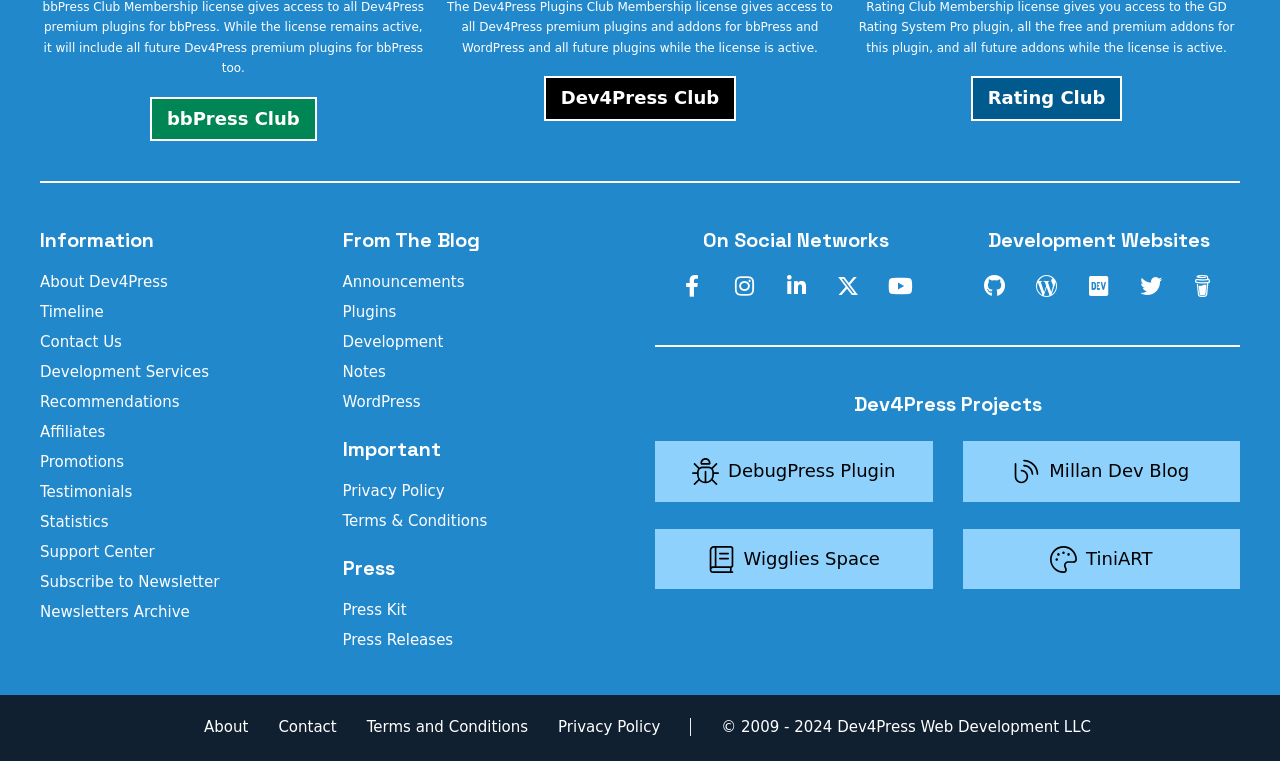What is the purpose of the bbPress Club Membership license?
Refer to the screenshot and respond with a concise word or phrase.

Access to premium plugins